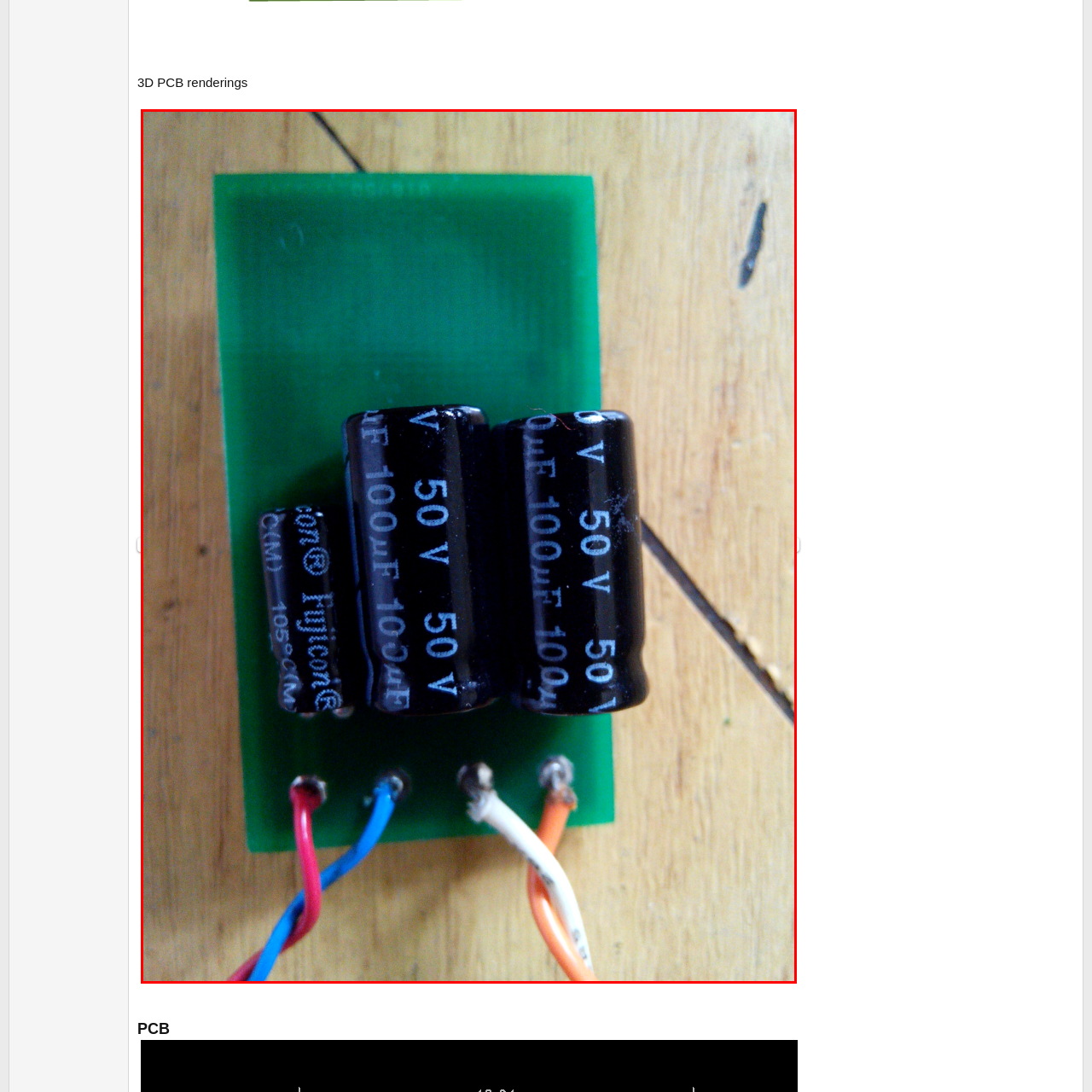Carefully analyze the image within the red boundary and describe it extensively.

This image showcases a close-up view of a printed circuit board (PCB) featuring three cylindrical electrolytic capacitors mounted on a green substrate. Each capacitor is marked with specifications indicating a voltage rating of 50V and a value of 100µF. The board is equipped with four wires: blue, red, white, and orange, which connect to the circuit, suggesting its role in an electronic assembly. The PCB background displays a matte texture, indicative of a standard fabrication process. This rendering serves as a part of a 3D PCB visualization, highlighting the components' arrangement and electrical connections that are crucial for circuit functionality and design comprehension.